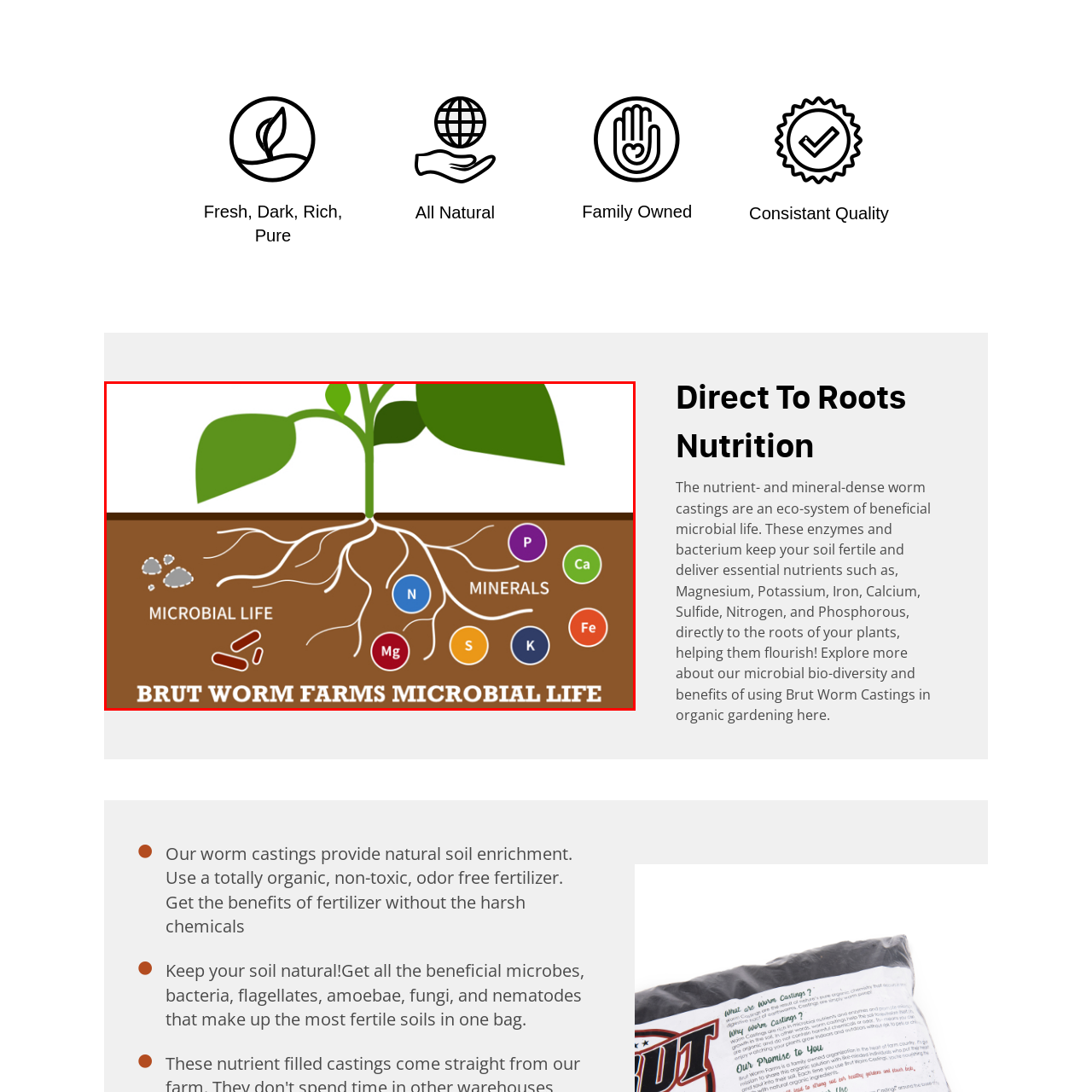Deliver a detailed account of the image that lies within the red box.

The image features a vibrant illustration showcasing the essential role of microbial life in soil health, attributed to Brut Worm Farms. At the top, a green plant emerges, symbolizing growth and vitality, while its roots delve into a rich, fertile soil below. Surrounding the roots are colorful icons representing key minerals such as Nitrogen (N), Phosphorus (P), Potassium (K), Calcium (Ca), Magnesium (Mg), Sulfur (S), and Iron (Fe), emphasizing the nutrient diversity that supports plant flourishing. The left side highlights the presence of beneficial microbial life, depicted by small particle graphics, reinforcing the idea that these microorganisms play a crucial role in enriching the soil. At the bottom, the text "BRUT WORM FARMS MICROBIAL LIFE" prominently underscores the focus on organic, ecological solutions for gardening, promoting healthy plant growth through natural methods. This visual encapsulates the synergy between plant health and microbial ecosystems, ideal for educational contexts on sustainable gardening and soil enrichment.